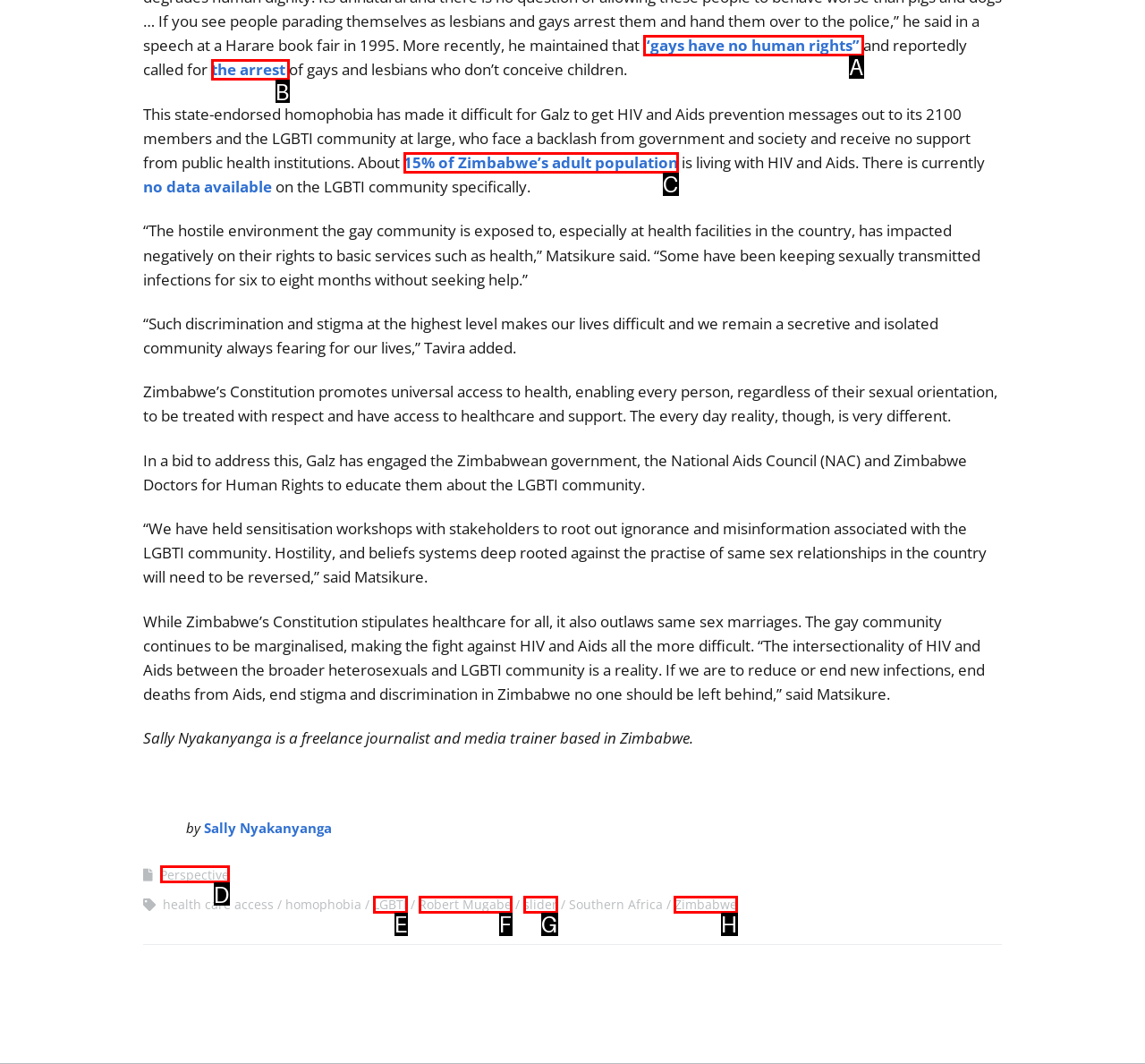Provide the letter of the HTML element that you need to click on to perform the task: Visit the page about Zimbabwe.
Answer with the letter corresponding to the correct option.

H